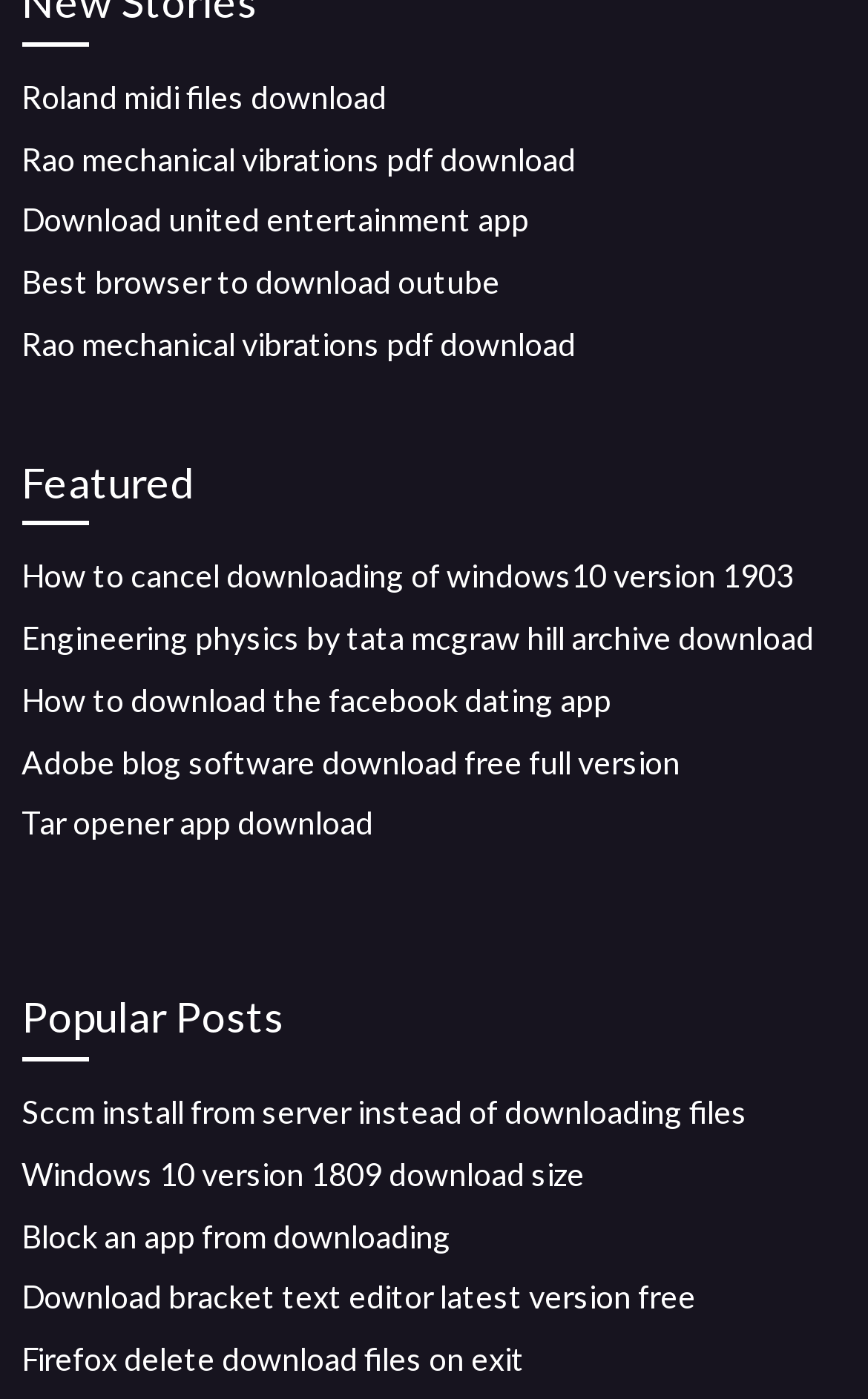What is the topic of the second heading?
Please answer the question with a detailed and comprehensive explanation.

The second heading on the webpage is 'Popular Posts', which indicates that the links below it are popular posts on the website.